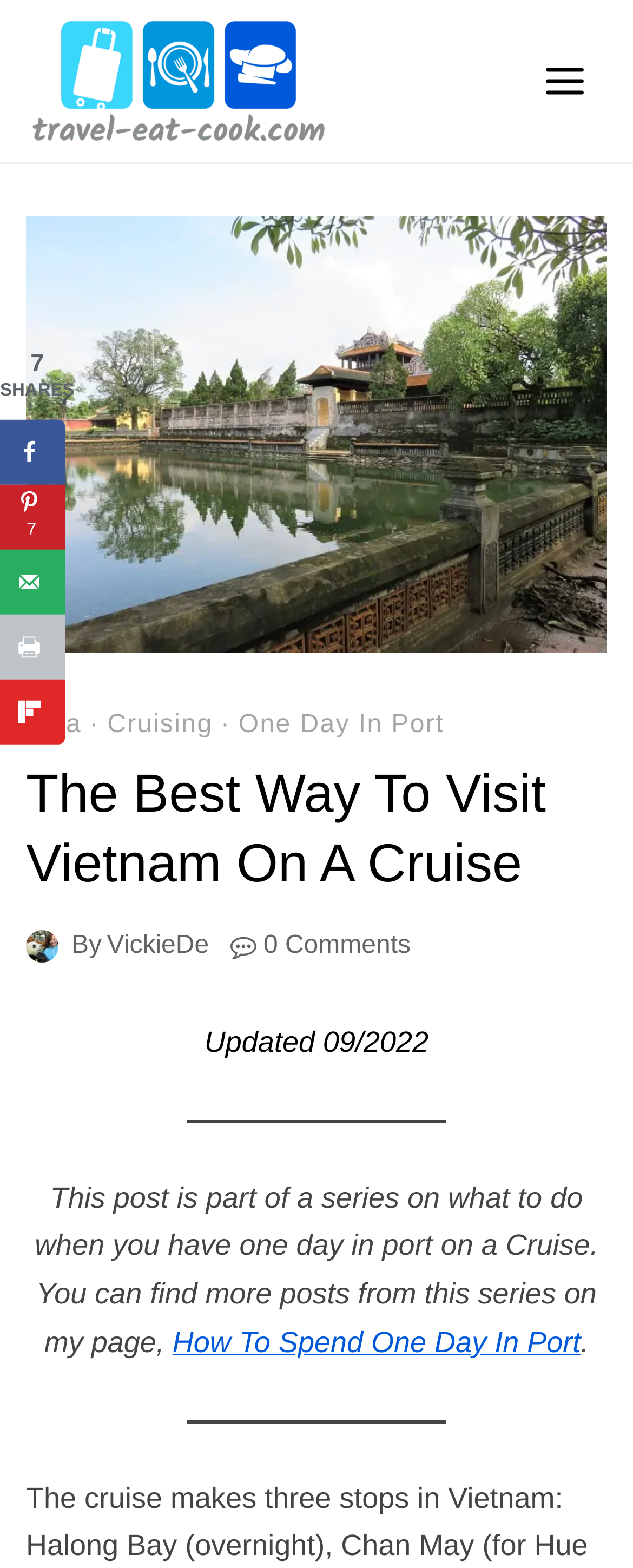Determine the bounding box coordinates for the element that should be clicked to follow this instruction: "Visit the 'Asia' page". The coordinates should be given as four float numbers between 0 and 1, in the format [left, top, right, bottom].

[0.041, 0.453, 0.129, 0.47]